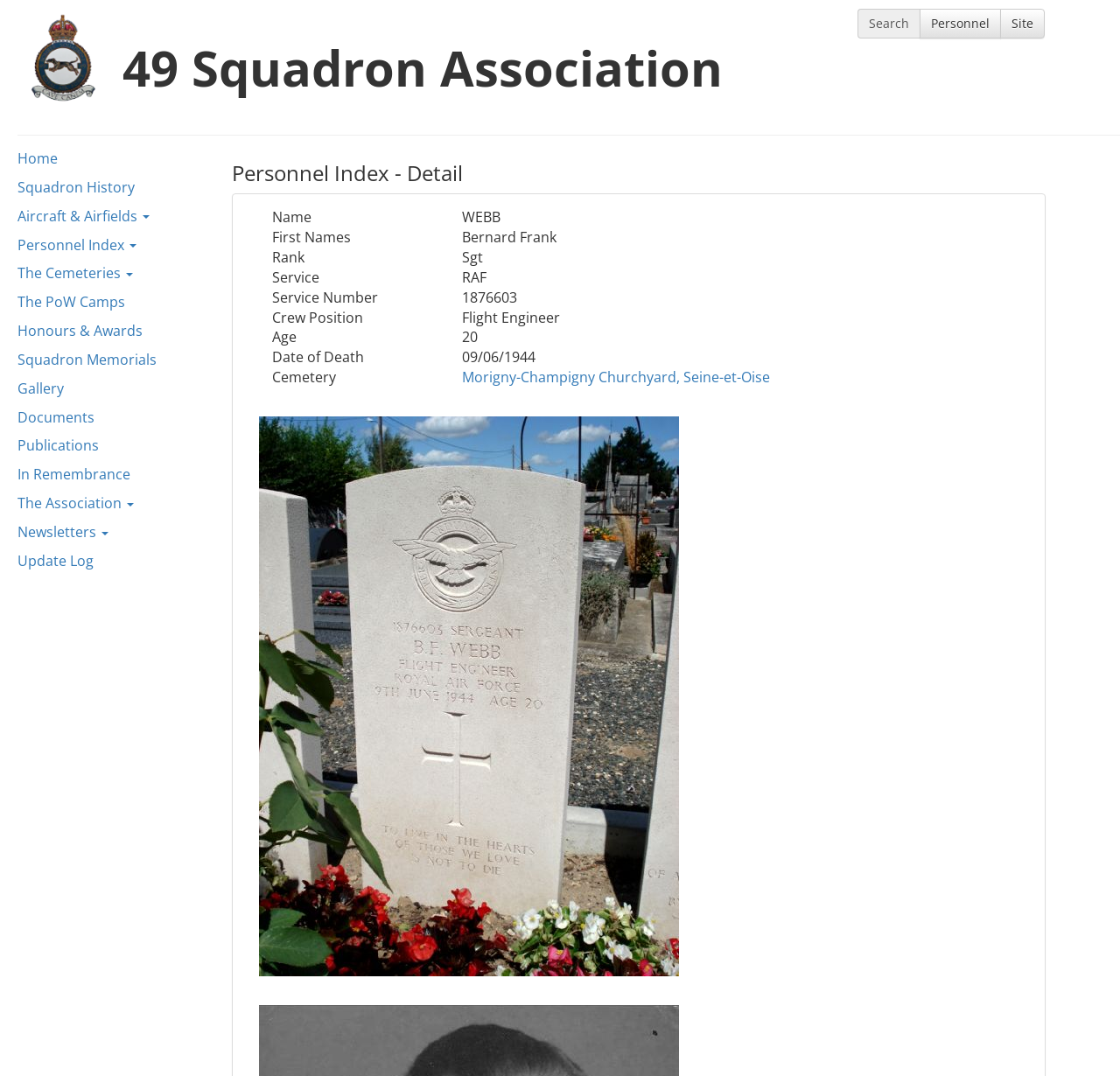Identify the bounding box coordinates of the region that needs to be clicked to carry out this instruction: "Search". Provide these coordinates as four float numbers ranging from 0 to 1, i.e., [left, top, right, bottom].

[0.776, 0.014, 0.812, 0.029]